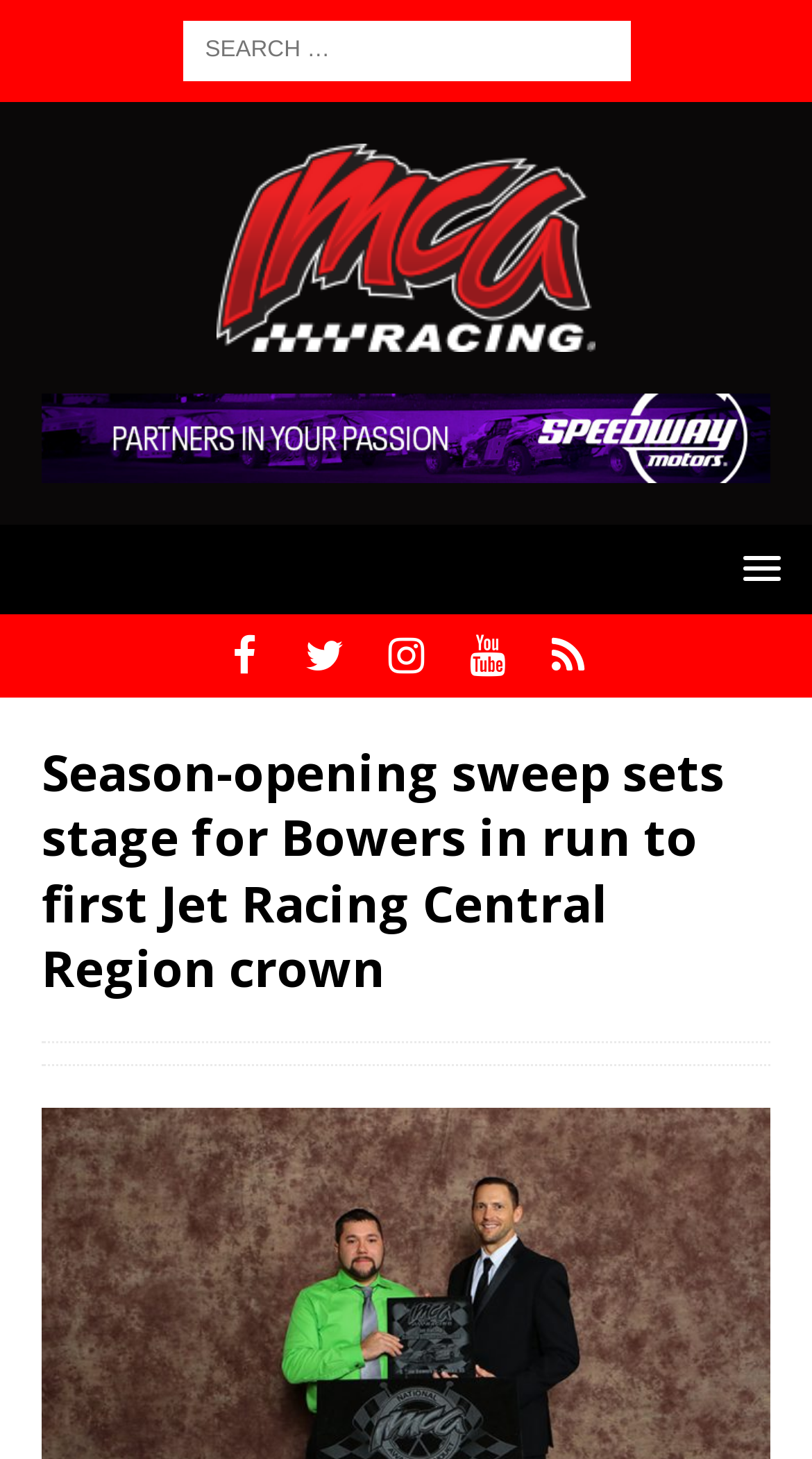Find the bounding box coordinates for the element described here: "Twitter".

[0.355, 0.421, 0.445, 0.478]